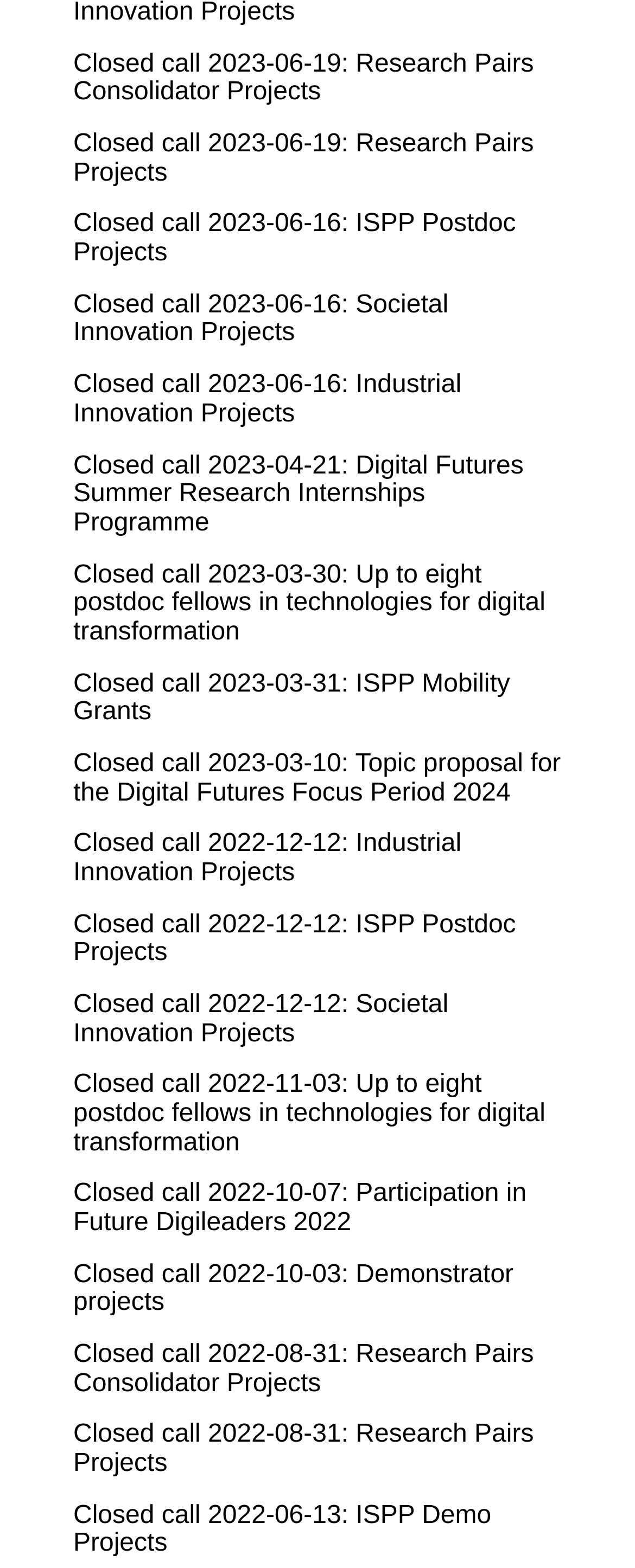Carefully examine the image and provide an in-depth answer to the question: What type of projects are listed on this webpage?

Based on the links listed on the webpage, it appears that the webpage is listing various research projects, including Research Pairs Consolidator Projects, Research Pairs Projects, ISPP Postdoc Projects, Societal Innovation Projects, and Industrial Innovation Projects.